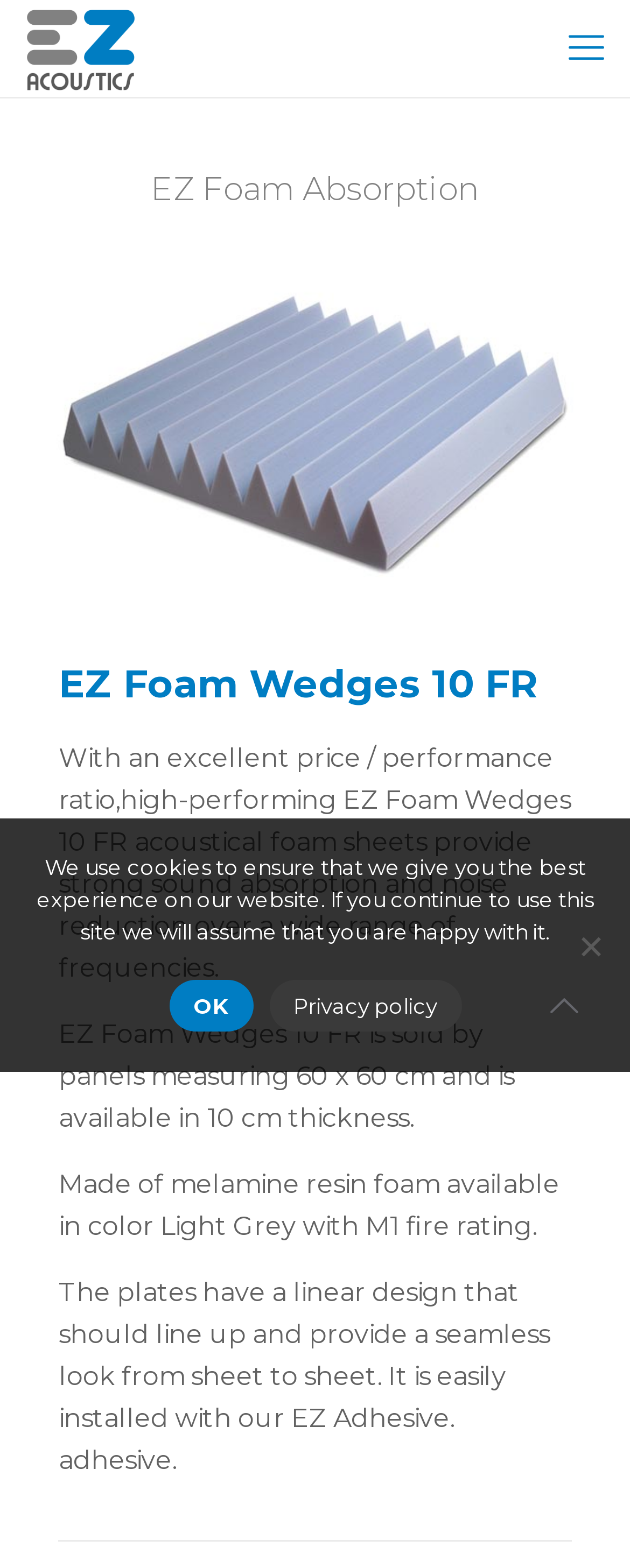Find the UI element described as: "EZ Foam Absorption" and predict its bounding box coordinates. Ensure the coordinates are four float numbers between 0 and 1, [left, top, right, bottom].

[0.24, 0.108, 0.76, 0.133]